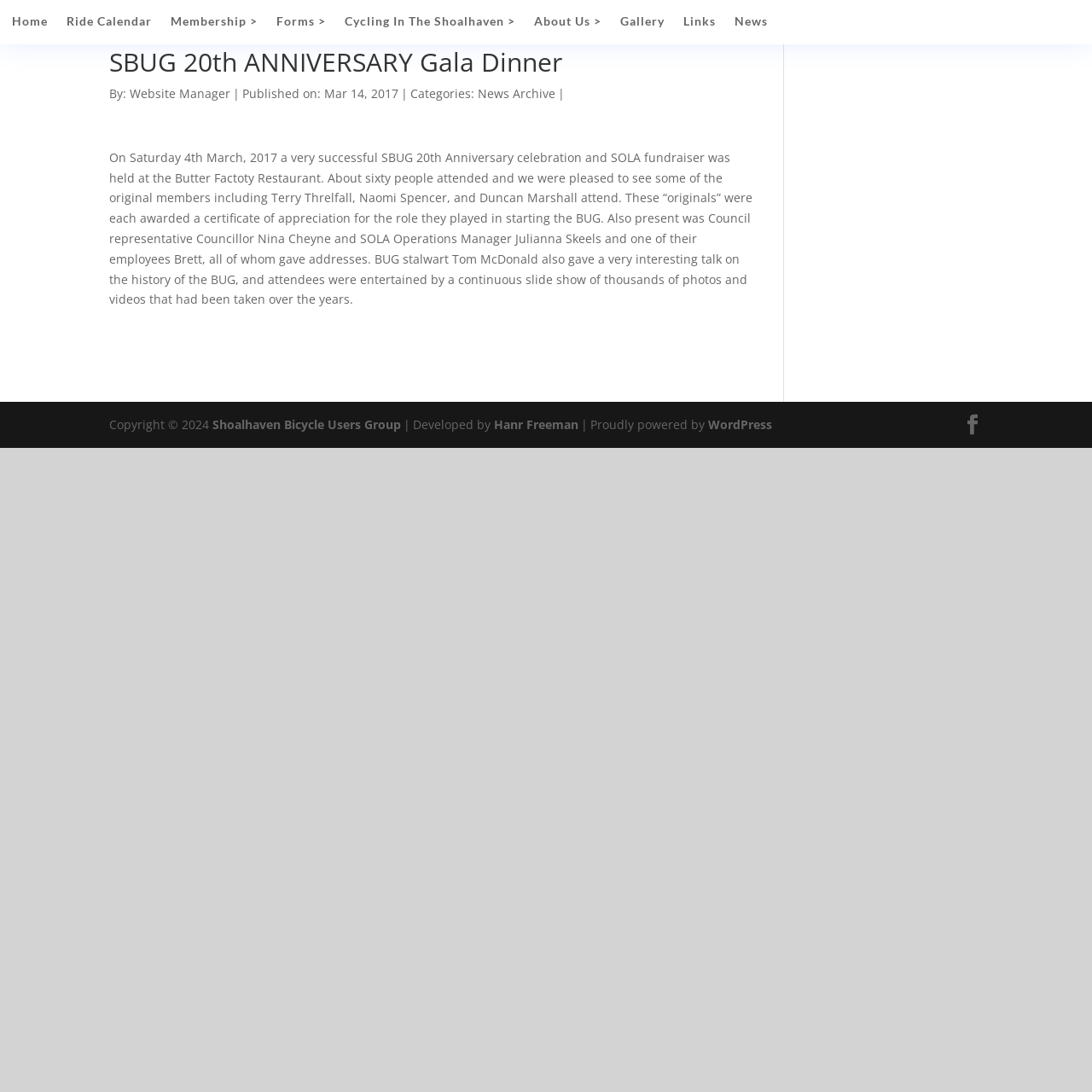Analyze the image and deliver a detailed answer to the question: How many people attended the SBUG 20th Anniversary celebration?

According to the article, about sixty people attended the SBUG 20th Anniversary celebration and SOLA fundraiser held at the Butter Factoty Restaurant.